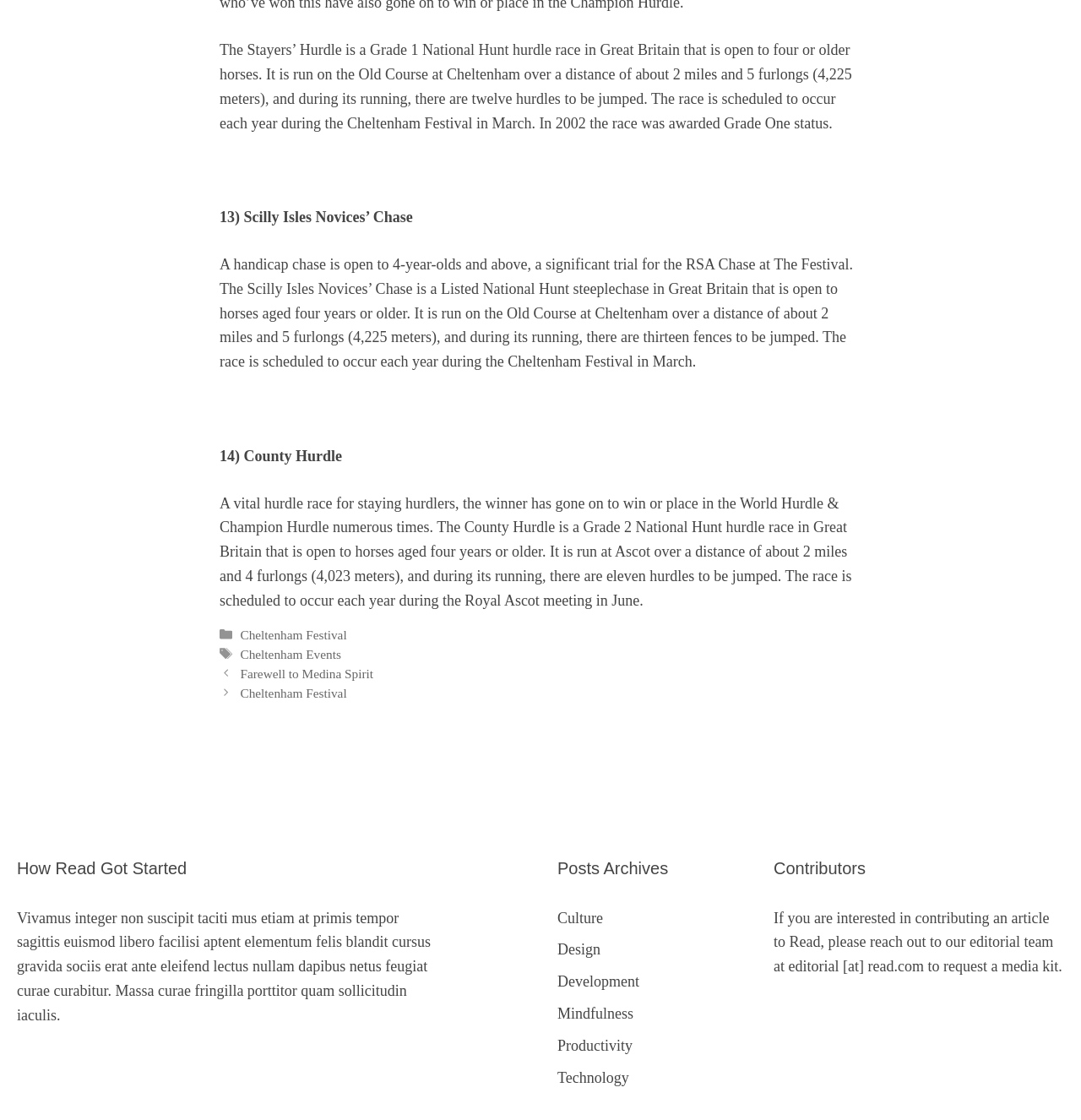Determine the bounding box coordinates of the element's region needed to click to follow the instruction: "Check Beautiful Lounge Carpets Exporter". Provide these coordinates as four float numbers between 0 and 1, formatted as [left, top, right, bottom].

None